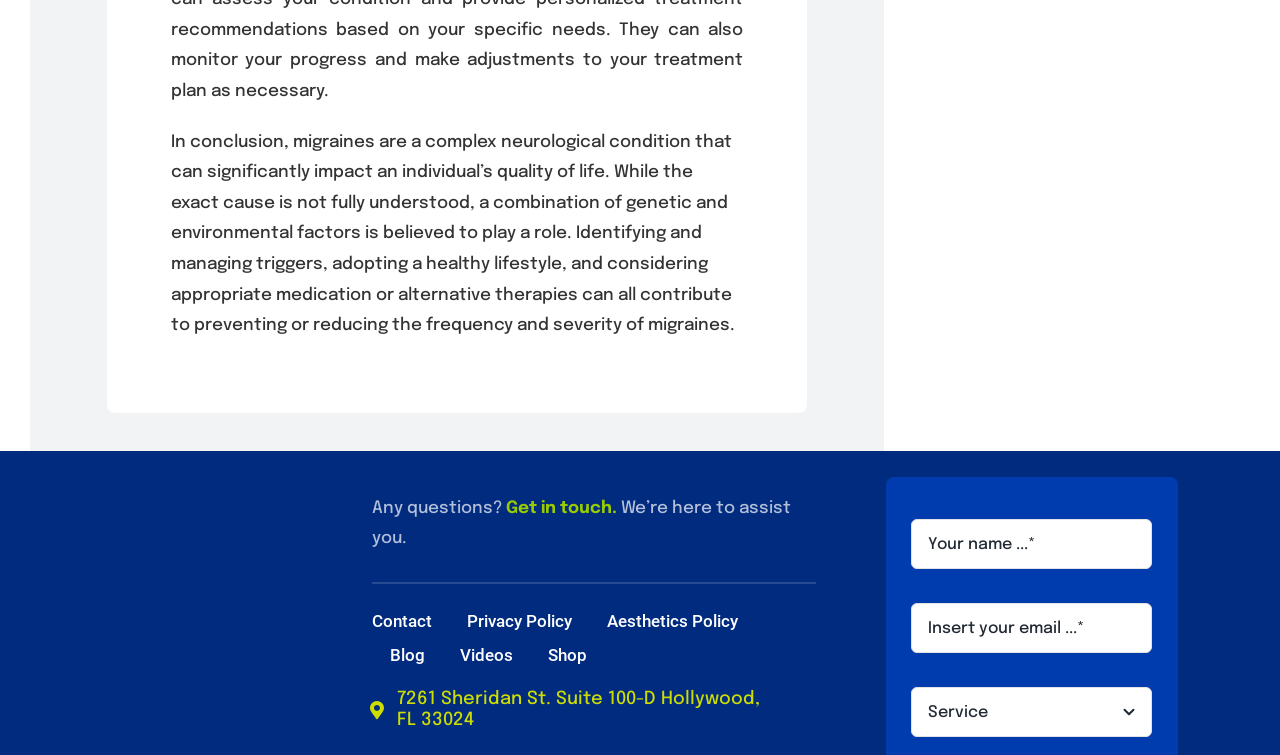Locate the UI element described as follows: "name="name" placeholder="Your name ...*"". Return the bounding box coordinates as four float numbers between 0 and 1 in the order [left, top, right, bottom].

[0.712, 0.688, 0.9, 0.754]